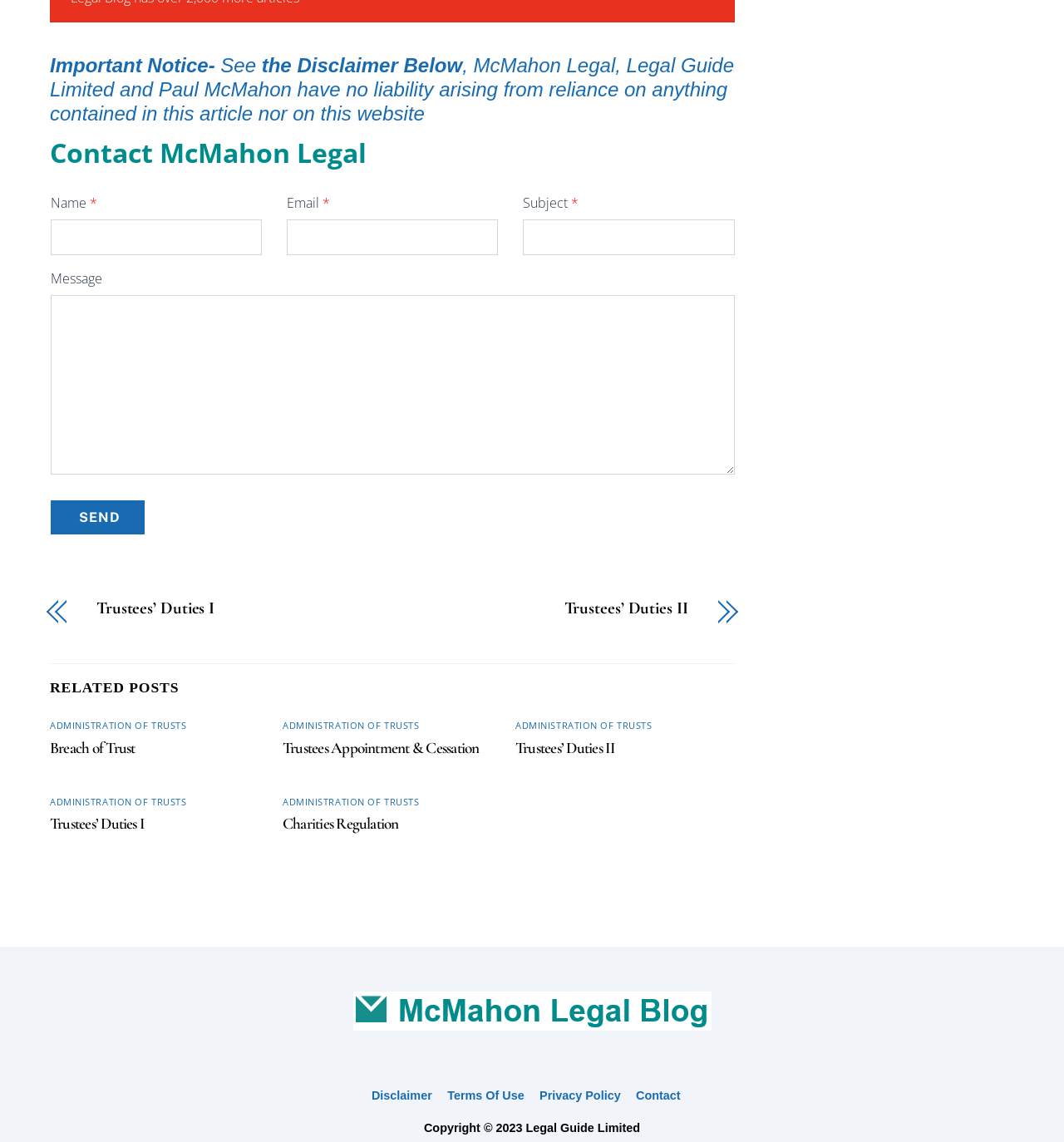Refer to the image and offer a detailed explanation in response to the question: What type of content is the webpage primarily focused on?

The webpage appears to be primarily focused on providing legal information, as evidenced by the links to various legal topics, such as 'Trustees’ Duties I', 'Breach of Trust', and 'Charities Regulation', as well as the 'Contact McMahon Legal' form at the top of the page.